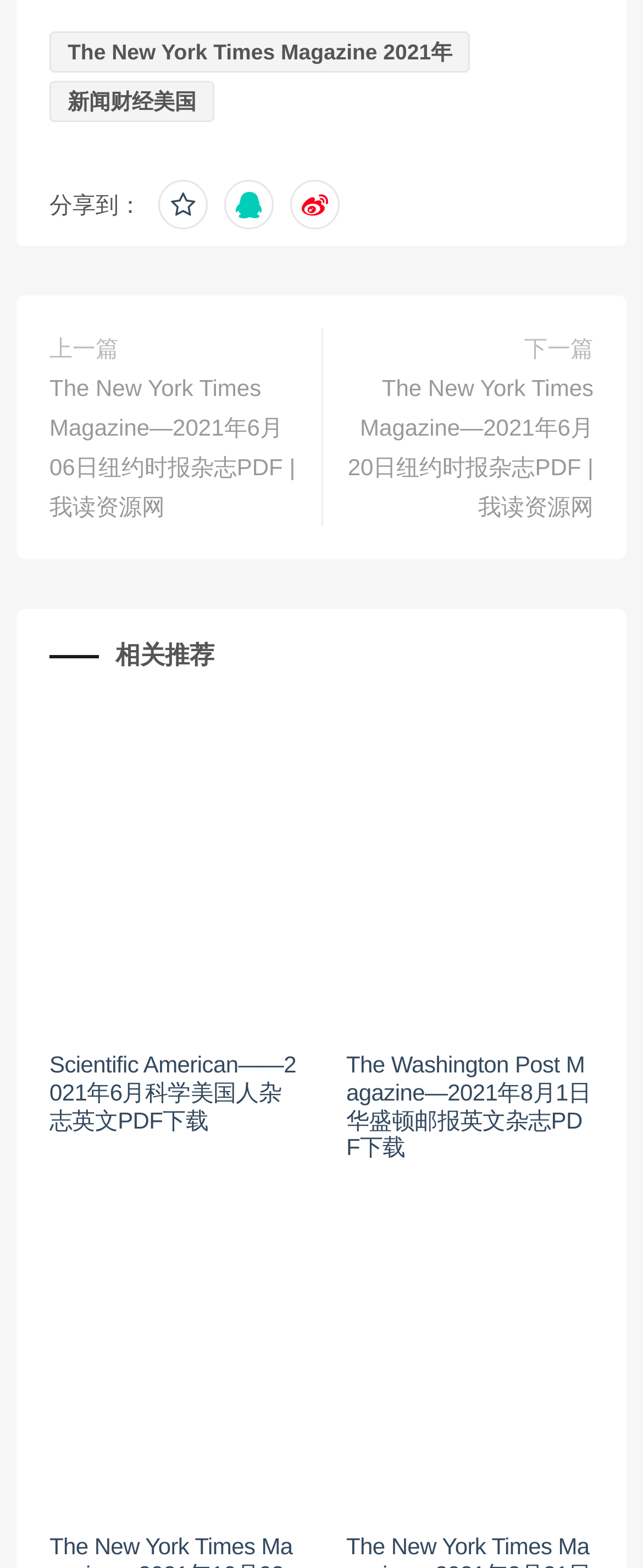Answer the question with a single word or phrase: 
How many images are there in the webpage?

3